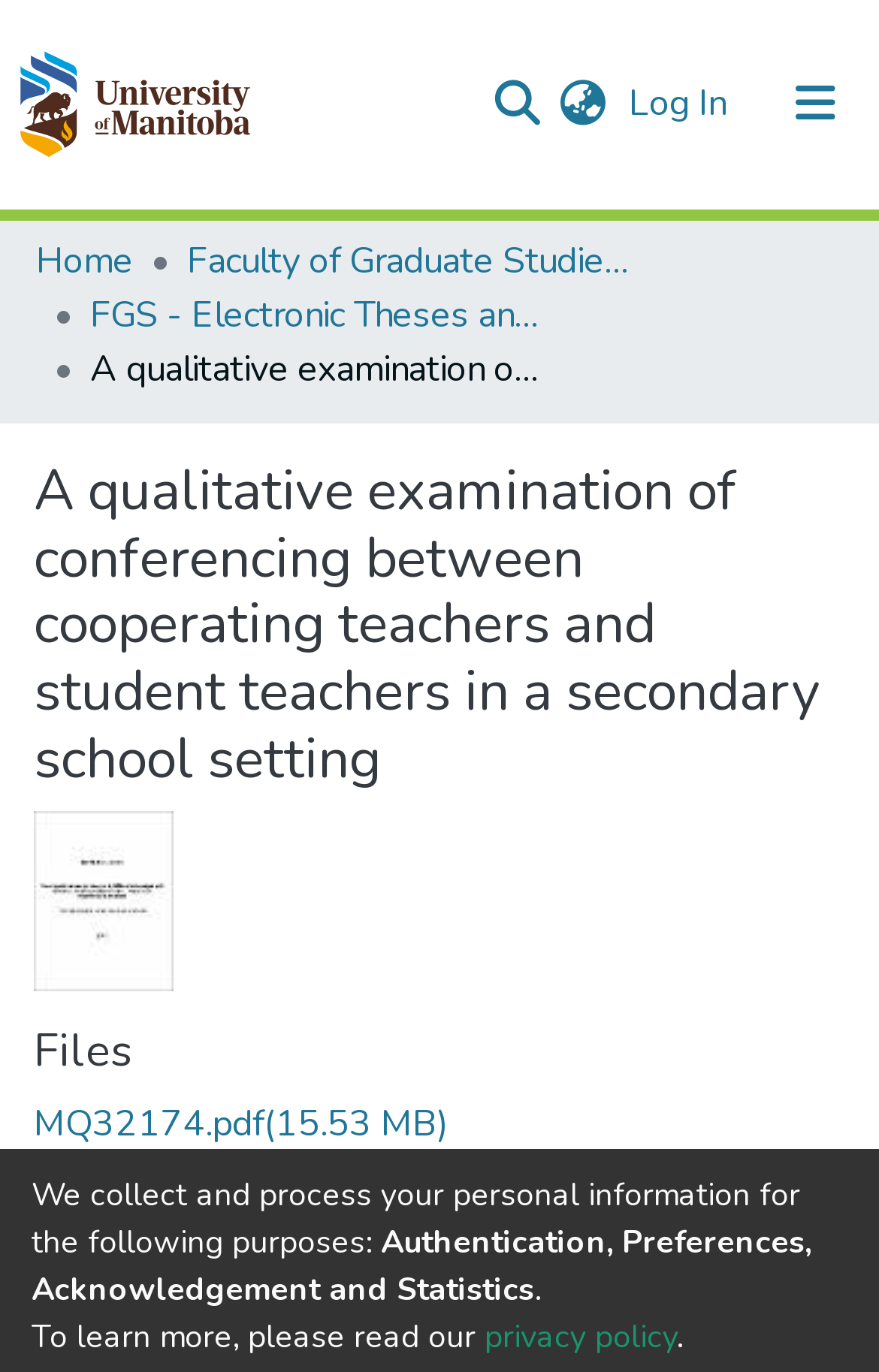Convey a detailed summary of the webpage, mentioning all key elements.

This webpage appears to be a repository or academic database page, with a focus on a specific research paper or thesis. At the top of the page, there is a user profile bar with a repository logo on the left and a search bar on the right. The search bar has a magnifying glass icon and a text box where users can input their search queries.

Below the user profile bar, there is a main navigation bar with links to various sections of the repository, including "Communities & Collections", "All of MSpace", and "Statistics". There is also a breadcrumb navigation bar that shows the current location within the repository, with links to "Home", "Faculty of Graduate Studies (Electronic Theses and Practica)", and "FGS - Electronic Theses and Practica".

The main content of the page is a research paper or thesis titled "A qualitative examination of conferencing between cooperating teachers and student teachers in a secondary school setting". This title is displayed prominently in a large font size. Below the title, there is a thumbnail image of the paper.

The paper's details are organized into sections, including "Files", which contains a link to download the paper in PDF format, and "Date", which displays the publication date of the paper. There is also a section with a brief description of how the repository collects and processes personal information, with a link to a privacy policy page.

Overall, the page has a clean and organized layout, with clear headings and concise text. The use of icons, such as the magnifying glass in the search bar, adds a touch of visual interest to the page.